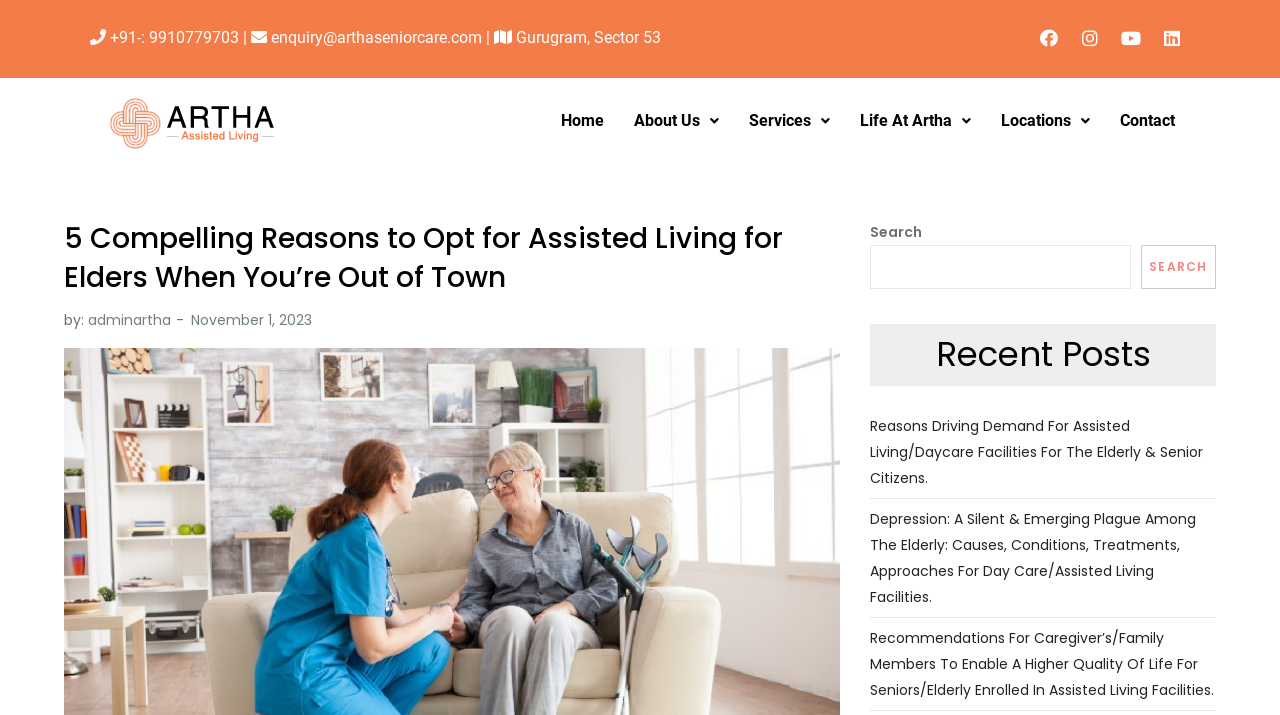Determine the bounding box coordinates for the element that should be clicked to follow this instruction: "Visit Facebook page". The coordinates should be given as four float numbers between 0 and 1, in the format [left, top, right, bottom].

[0.805, 0.028, 0.834, 0.078]